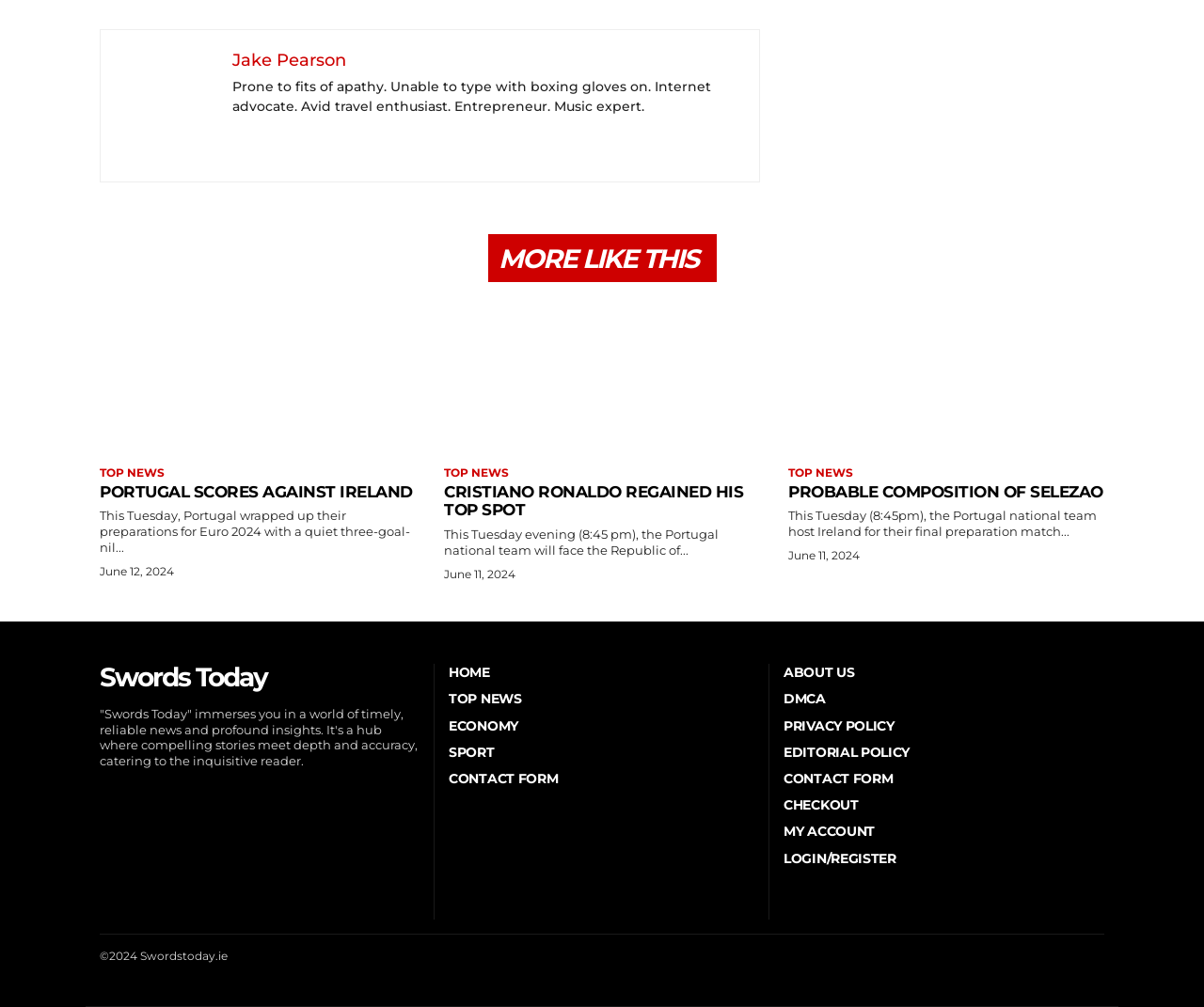Kindly determine the bounding box coordinates for the clickable area to achieve the given instruction: "Visit the 'SPORT' section".

[0.373, 0.738, 0.627, 0.755]